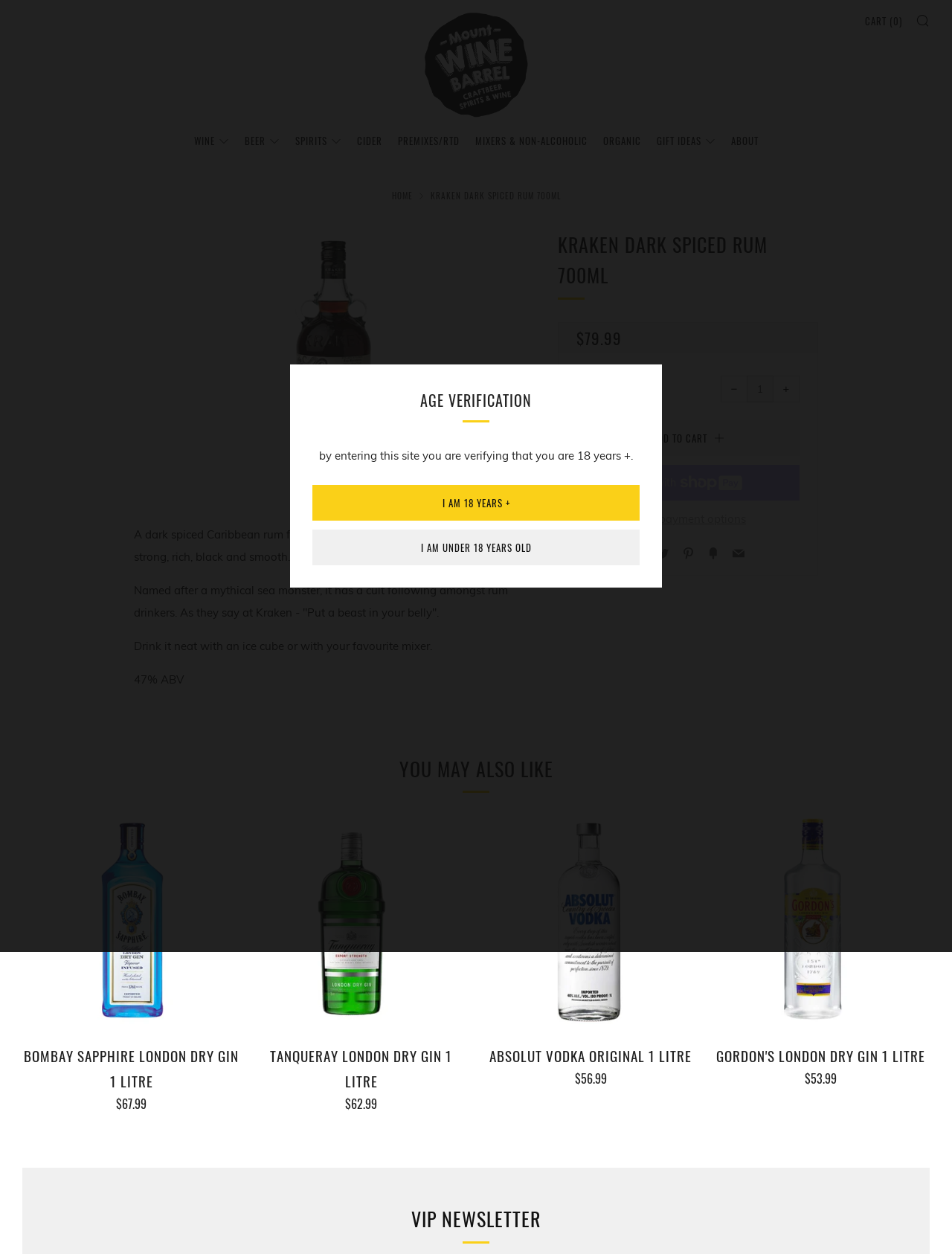Identify and provide the title of the webpage.

KRAKEN DARK SPICED RUM 700ML